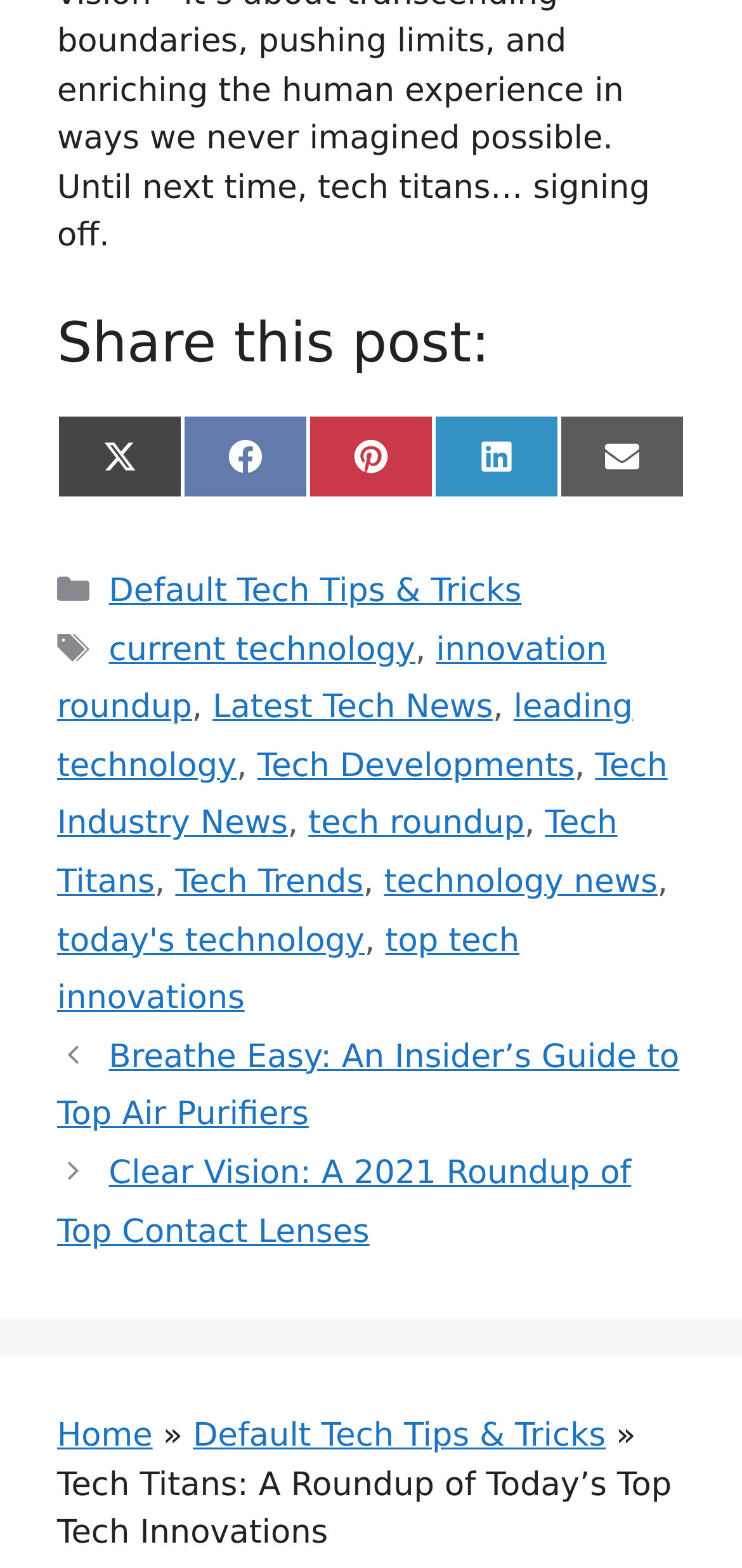Please identify the bounding box coordinates of the area I need to click to accomplish the following instruction: "Read the post 'Breathe Easy: An Insider’s Guide to Top Air Purifiers'".

[0.077, 0.662, 0.916, 0.723]